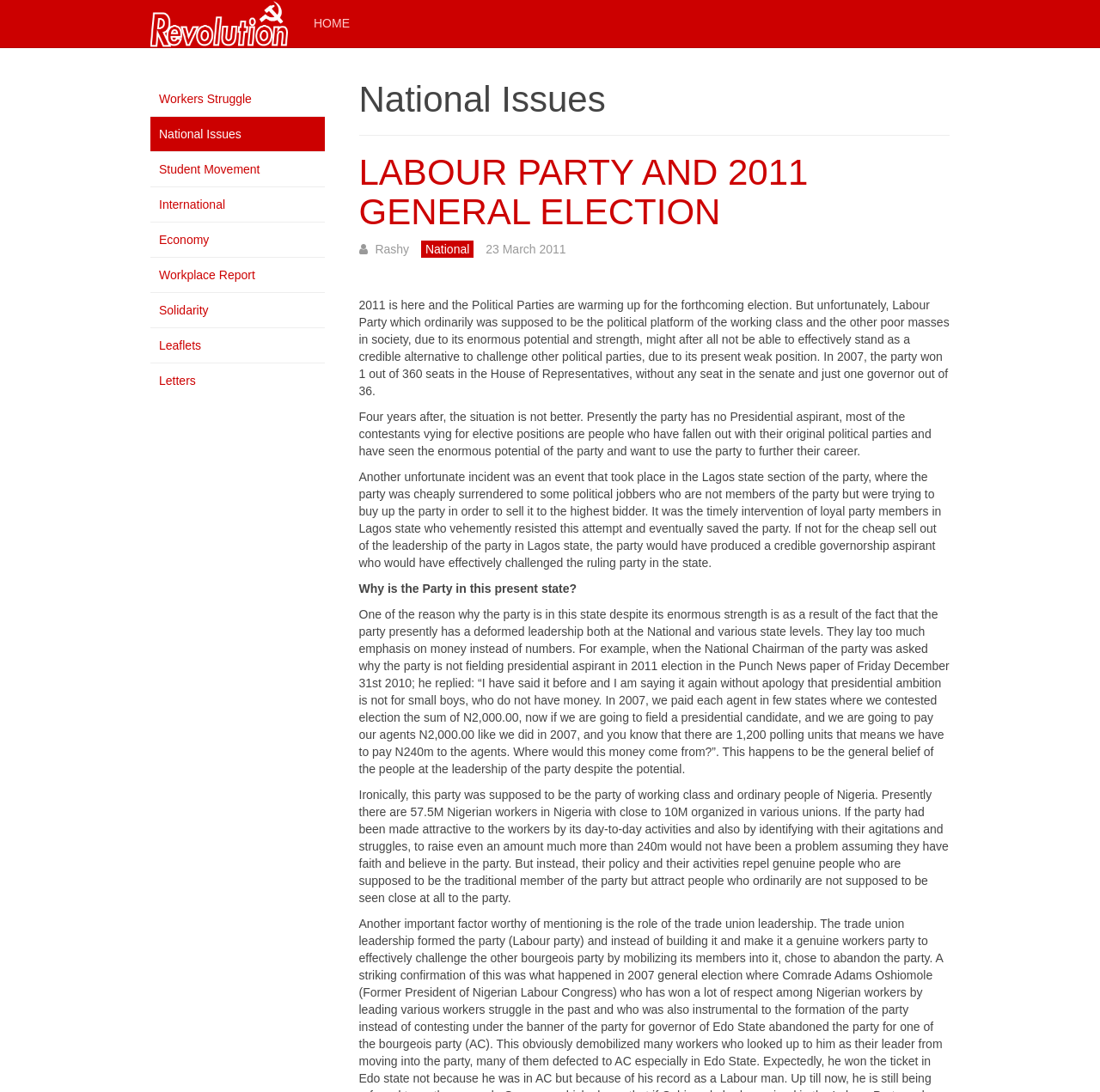Based on the element description: "Letters", identify the UI element and provide its bounding box coordinates. Use four float numbers between 0 and 1, [left, top, right, bottom].

[0.137, 0.333, 0.295, 0.364]